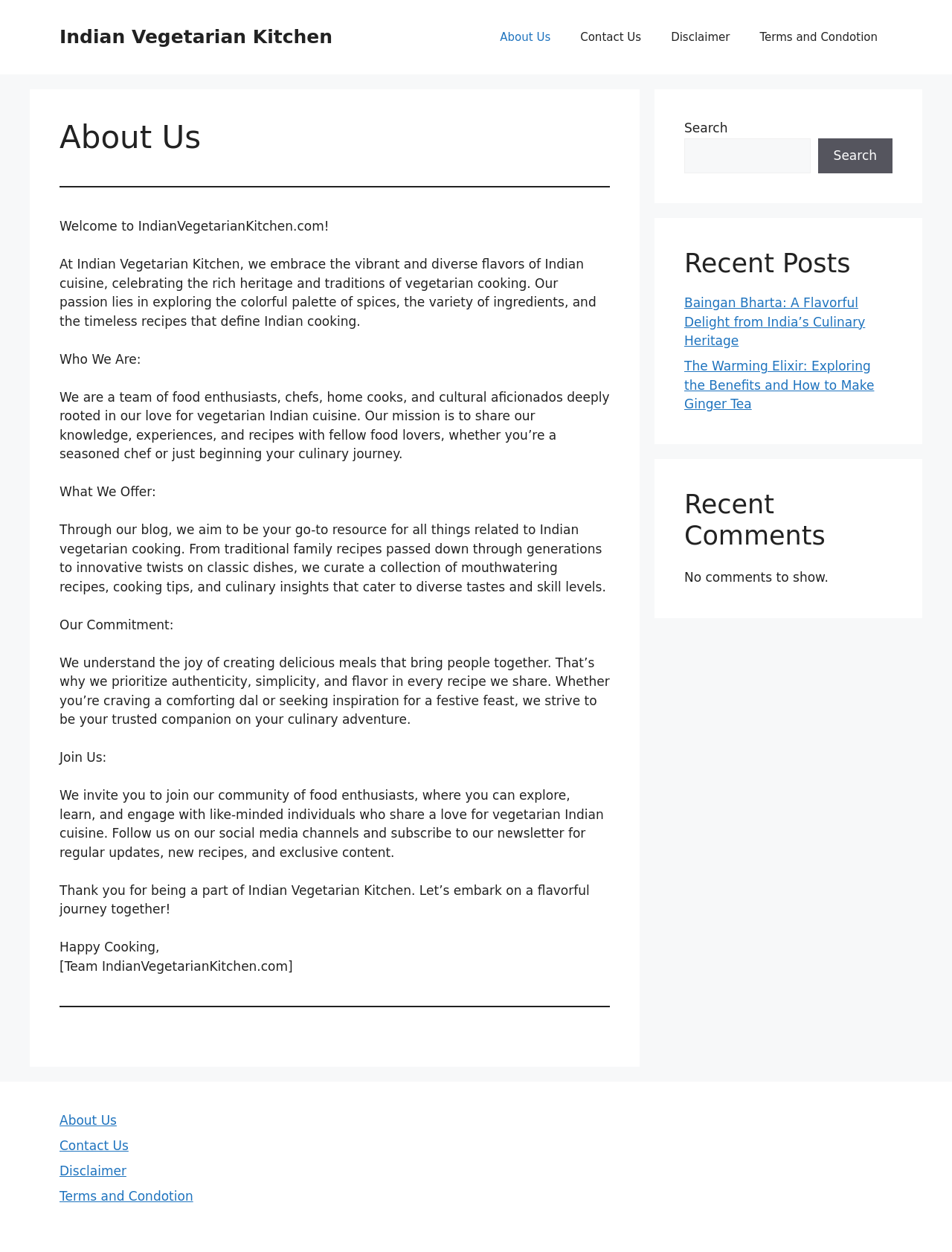Please locate the bounding box coordinates for the element that should be clicked to achieve the following instruction: "Click the 'About Us' link". Ensure the coordinates are given as four float numbers between 0 and 1, i.e., [left, top, right, bottom].

[0.51, 0.012, 0.594, 0.048]